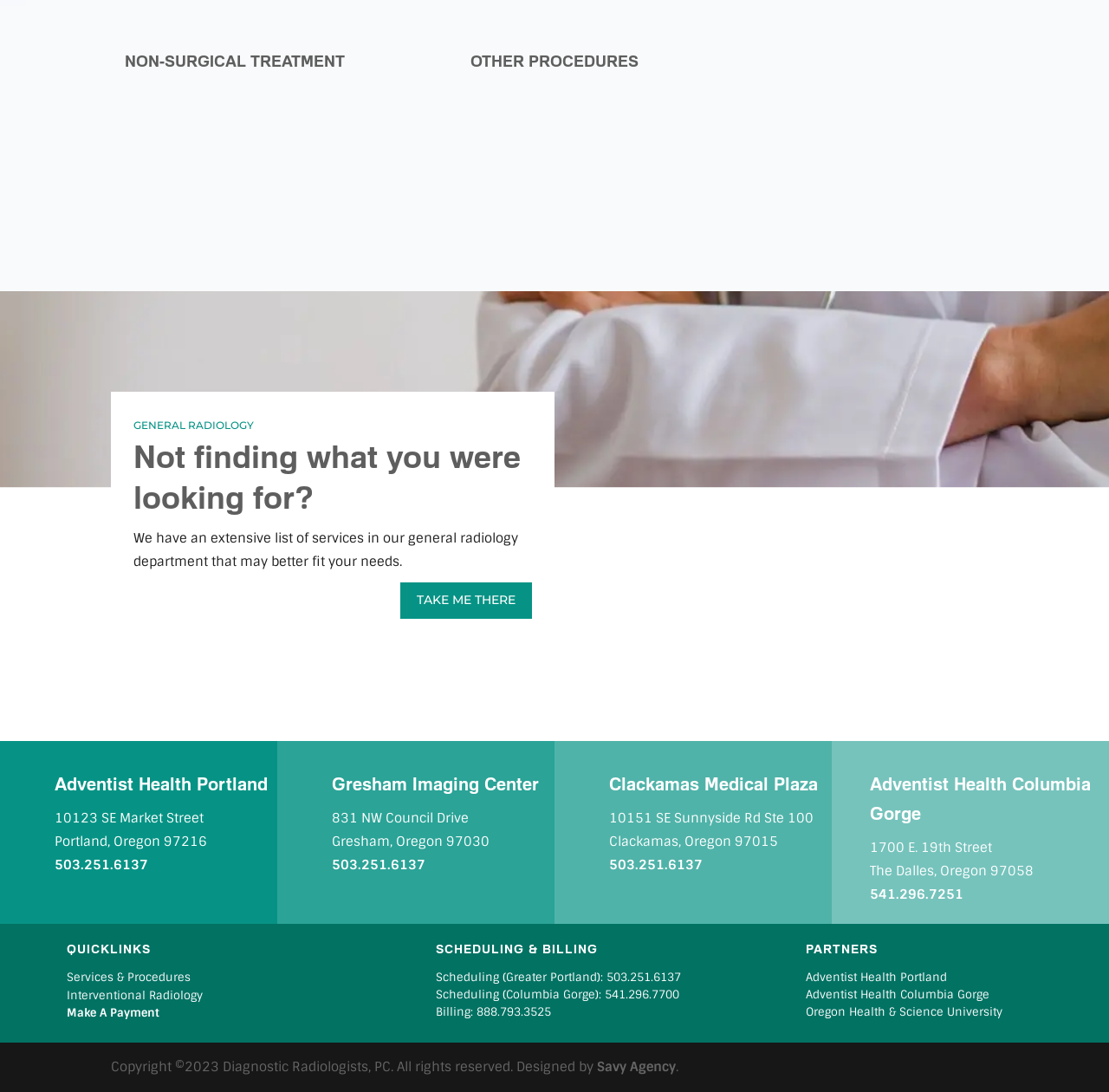Could you determine the bounding box coordinates of the clickable element to complete the instruction: "View services and procedures"? Provide the coordinates as four float numbers between 0 and 1, i.e., [left, top, right, bottom].

[0.06, 0.888, 0.172, 0.901]